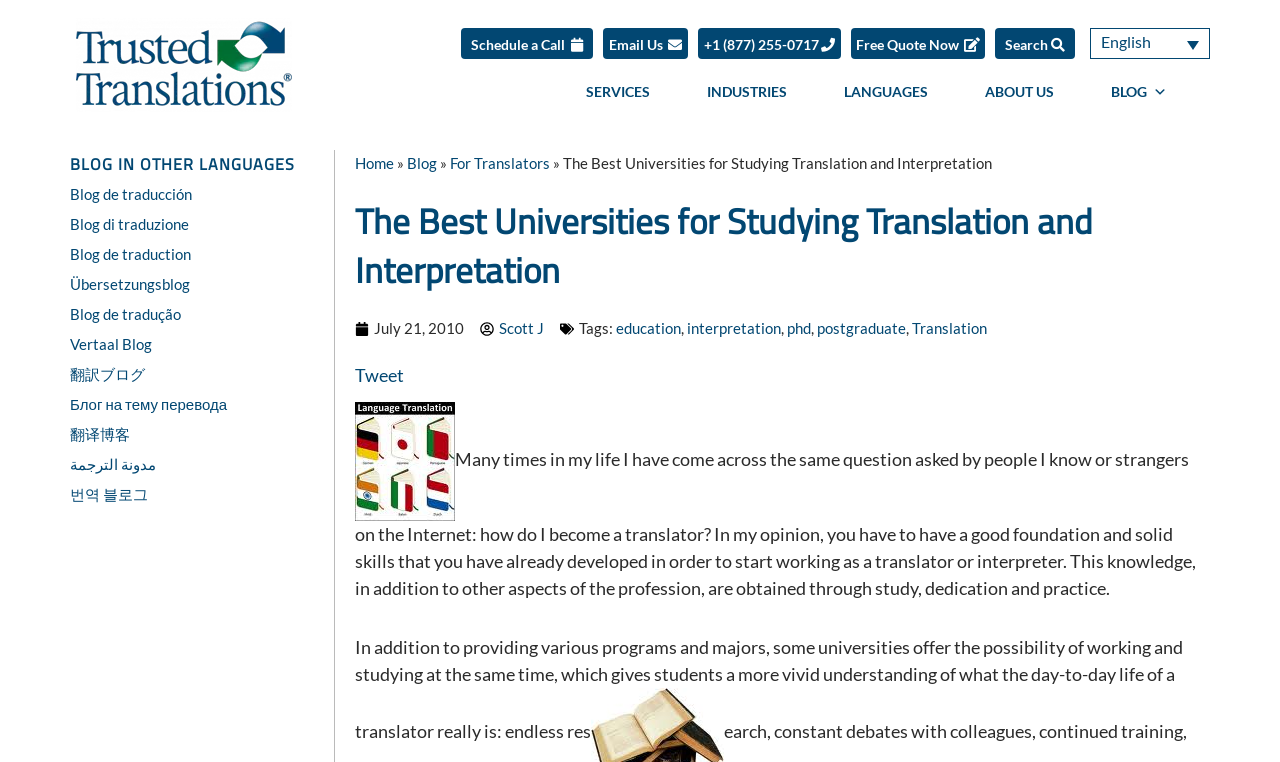Identify the bounding box coordinates of the element to click to follow this instruction: 'Click the 'SERVICES' link'. Ensure the coordinates are four float values between 0 and 1, provided as [left, top, right, bottom].

[0.45, 0.095, 0.516, 0.147]